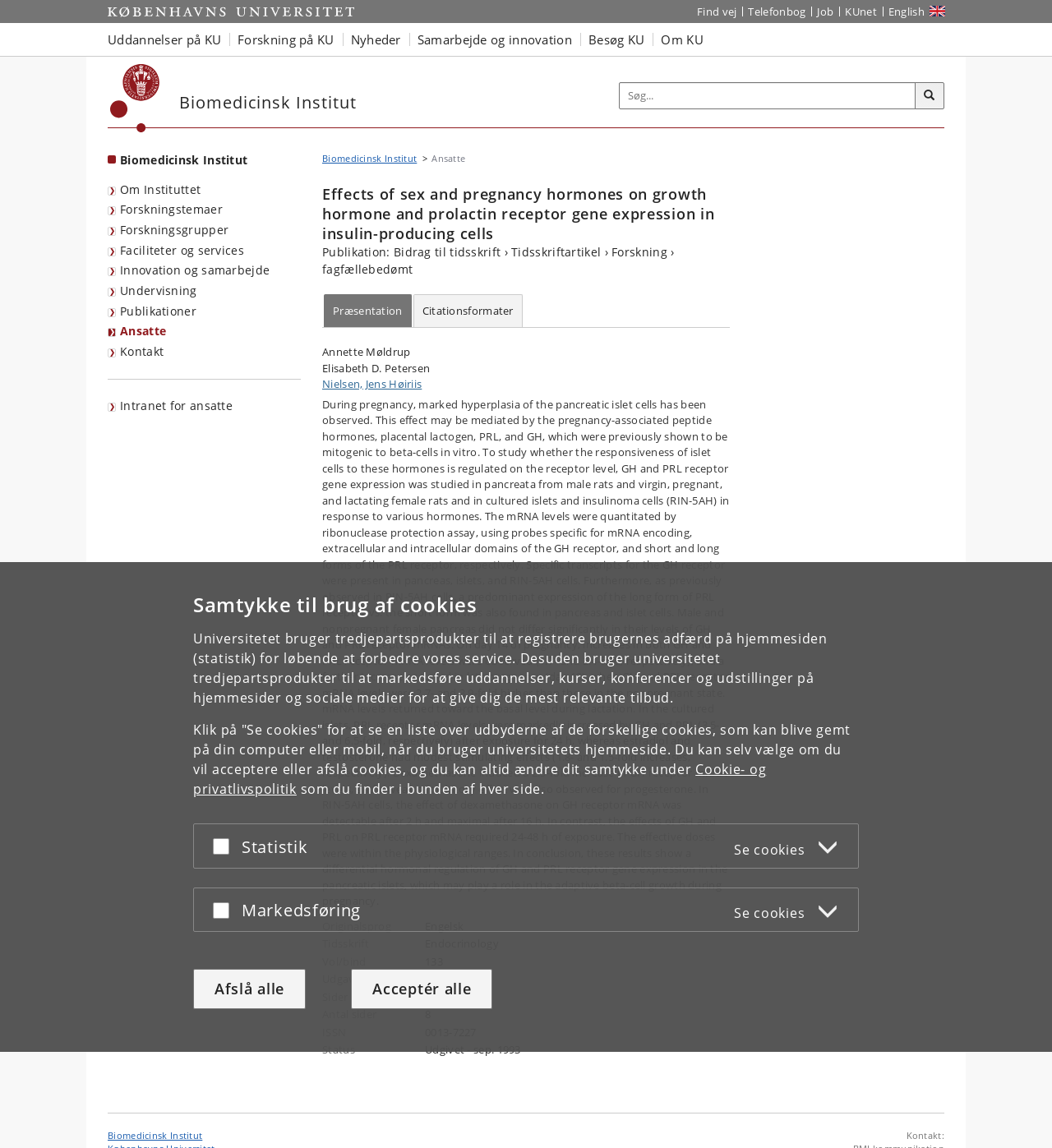Please provide the bounding box coordinates for the element that needs to be clicked to perform the following instruction: "Search for something". The coordinates should be given as four float numbers between 0 and 1, i.e., [left, top, right, bottom].

[0.588, 0.071, 0.898, 0.095]